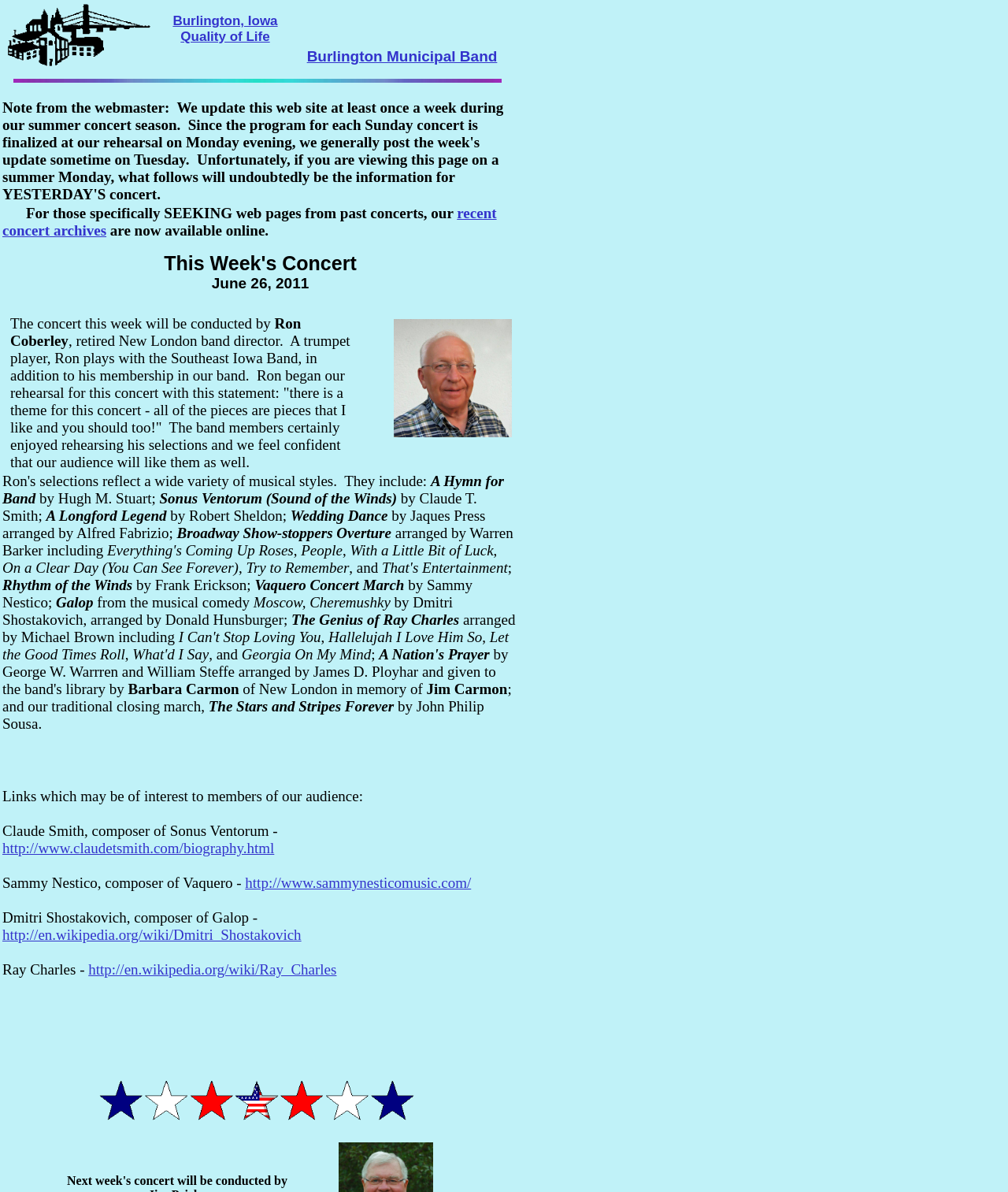Detail the webpage's structure and highlights in your description.

The webpage is about the Burlington Municipal Band of Burlington, Iowa, and it appears to be a concert program or schedule. At the top, there are links to "Burlington, Iowa", "Quality of Life", and "Burlington Municipal Band". Below these links, there is a date "June 26, 2011" and a message indicating that past concert archives are now available online.

Following this, there is a section with links to composers' websites, including Claude Smith, Sammy Nestico, and Dmitri Shostakovich, as well as a link to Ray Charles' Wikipedia page. 

The main content of the page is about the upcoming concert, which will be conducted by Ron Coberley, a retired New London band director. There is a photo of Ron Coberley on the right side of the page. The concert program includes pieces such as "A Hymn for Band", "Sonus Ventorum", "A Longford Legend", and many others. Each piece is listed with its composer and arranger.

At the bottom of the page, there is a section acknowledging donations, including one from Barbara Carmon of New London in memory of Jim Carmon. The page concludes with the traditional closing march, "The Stars and Stripes Forever" by John Philip Sousa. There is also a small image at the very bottom right corner of the page, but its content is not specified.